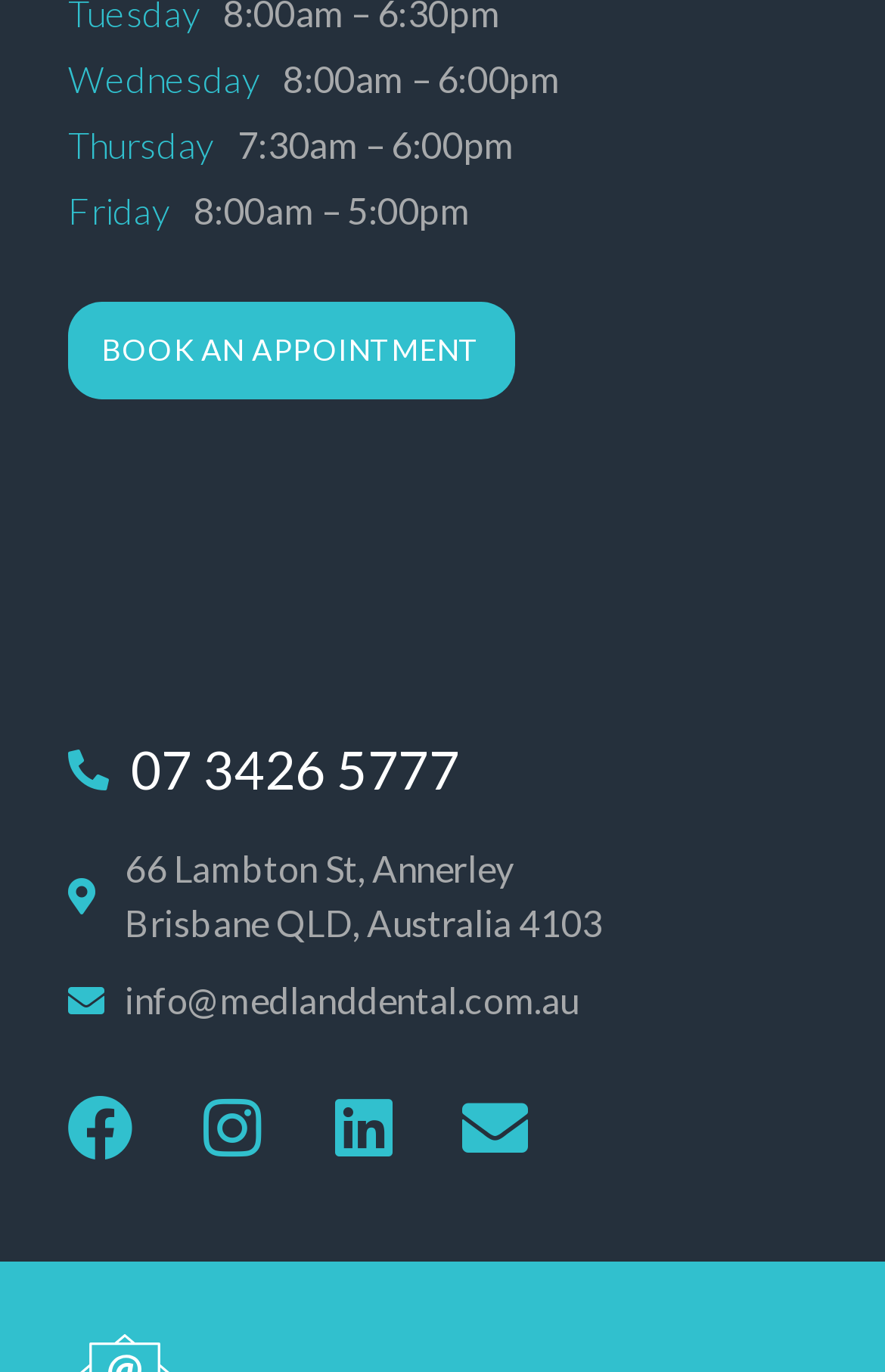Utilize the details in the image to give a detailed response to the question: What day has the earliest opening time?

By comparing the opening times listed on the webpage, I found that Thursday has the earliest opening time, which is 7:30am.